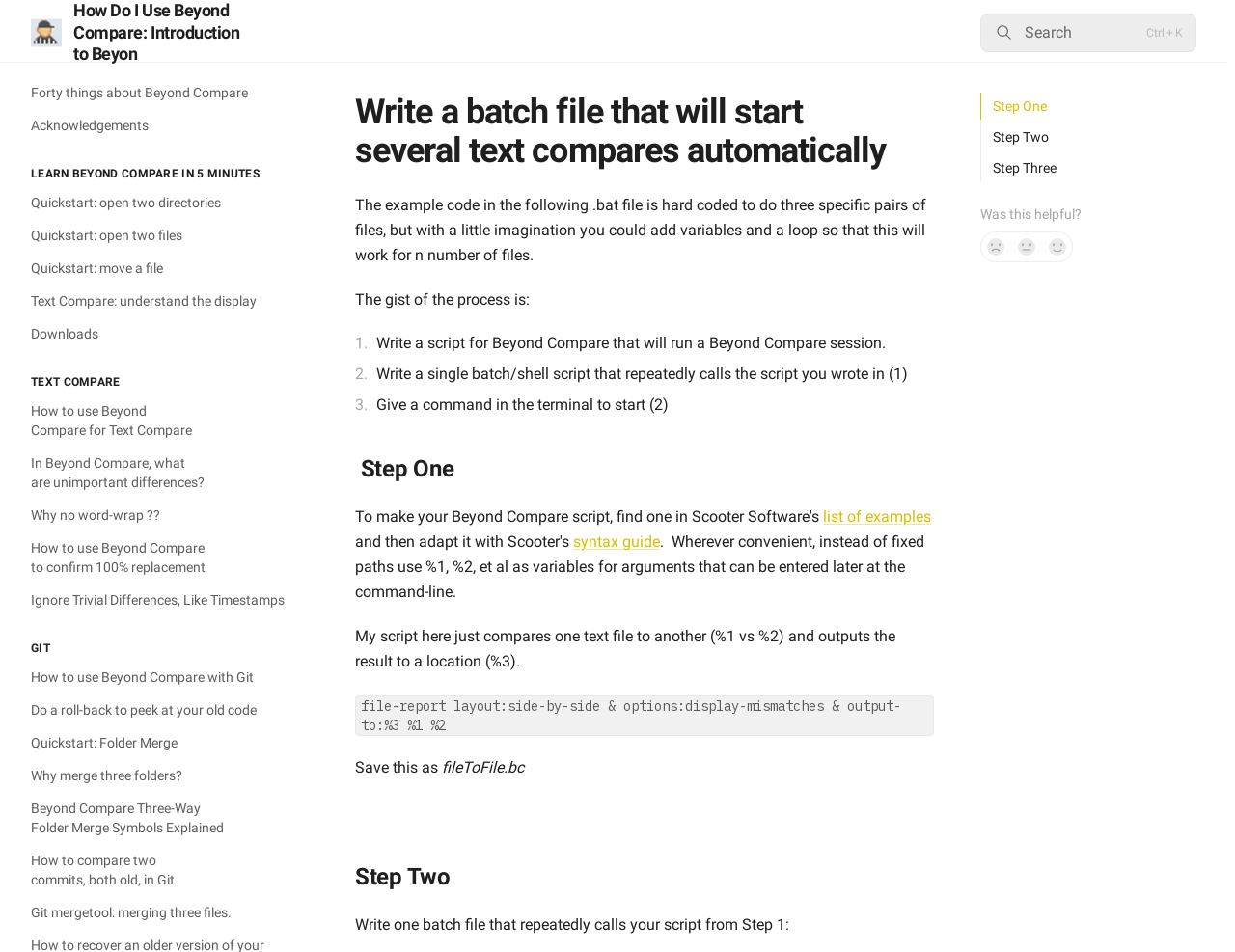Please answer the following question using a single word or phrase: What is the text on the top-left corner of the webpage?

Logo